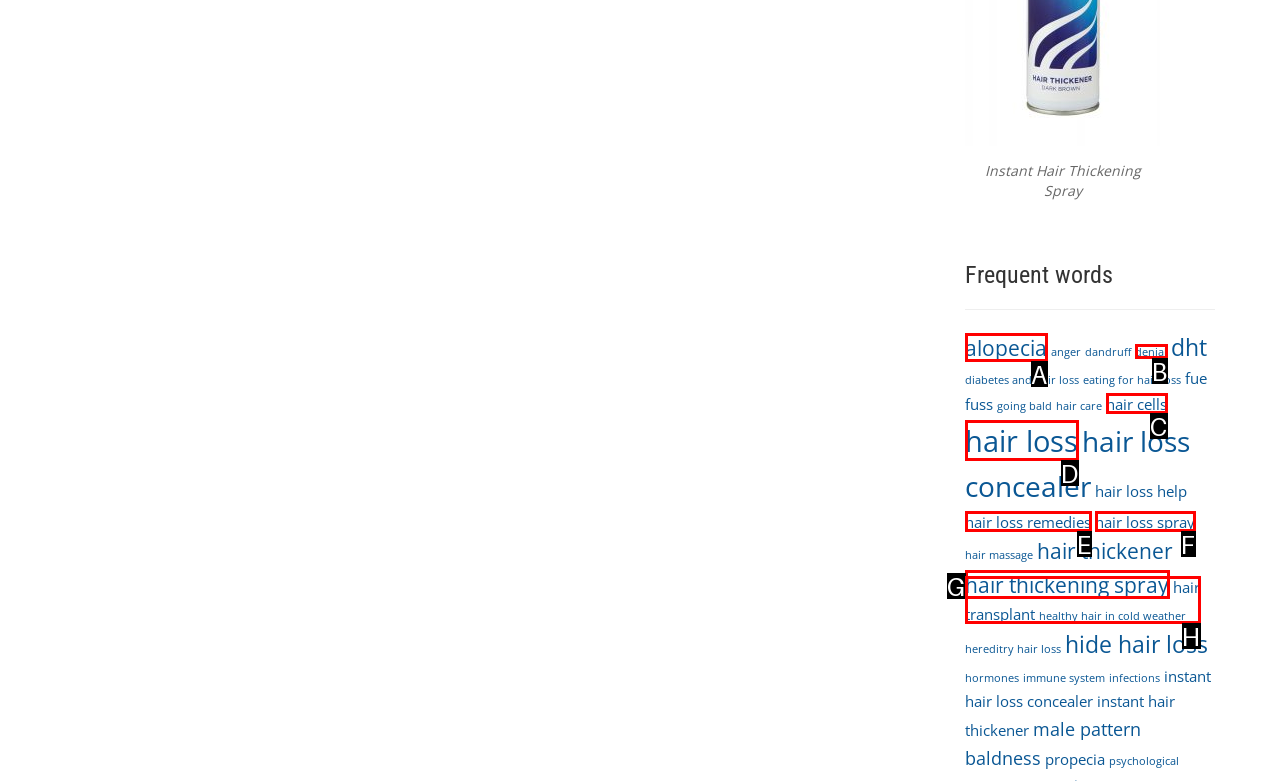Identify the letter of the option that best matches the following description: hair loss remedies. Respond with the letter directly.

E